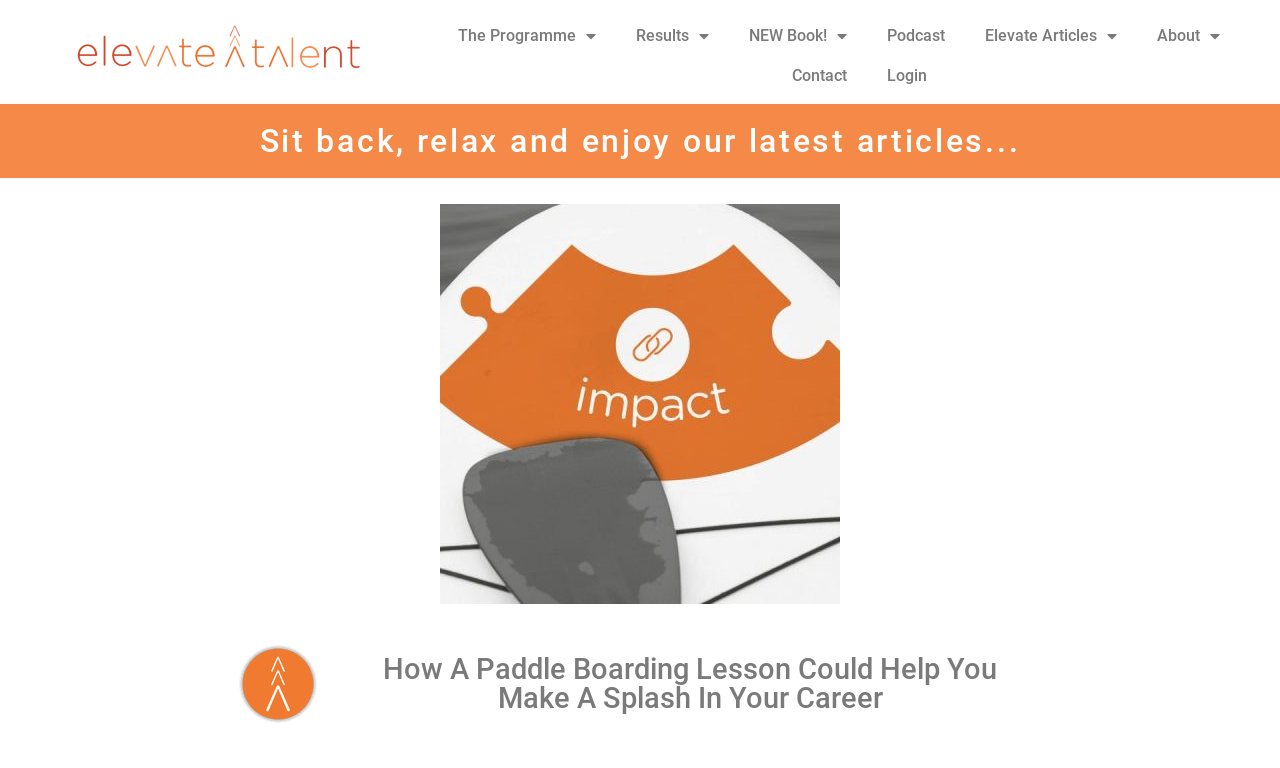Using the details from the image, please elaborate on the following question: How many menu items are there in the top navigation bar?

There are six menu items in the top navigation bar, namely 'The Programme', 'Results', 'NEW Book!', 'Podcast', 'Elevate Articles', and 'About'.